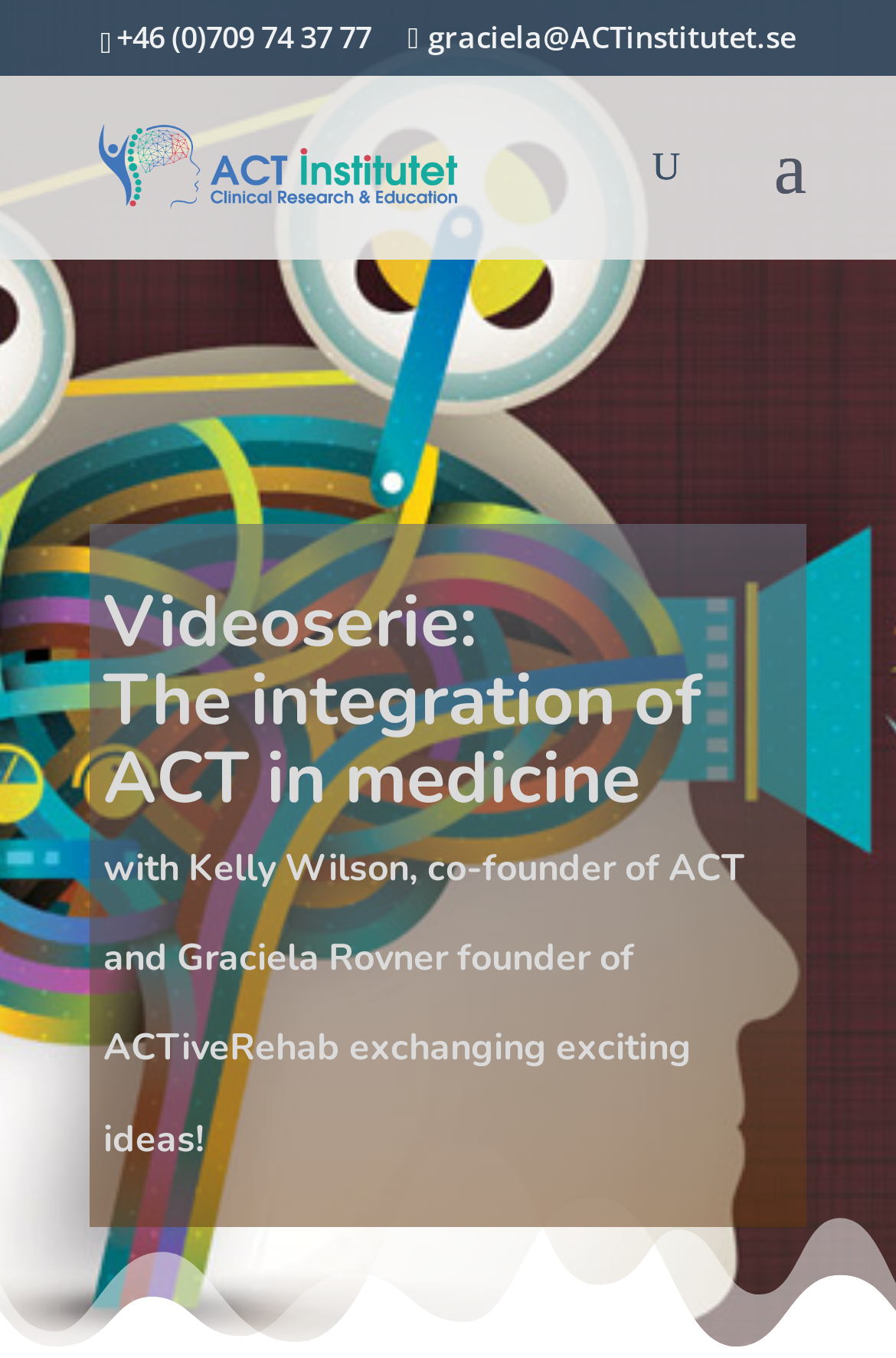What is the topic of the video series?
Answer briefly with a single word or phrase based on the image.

The integration of ACT in medicine